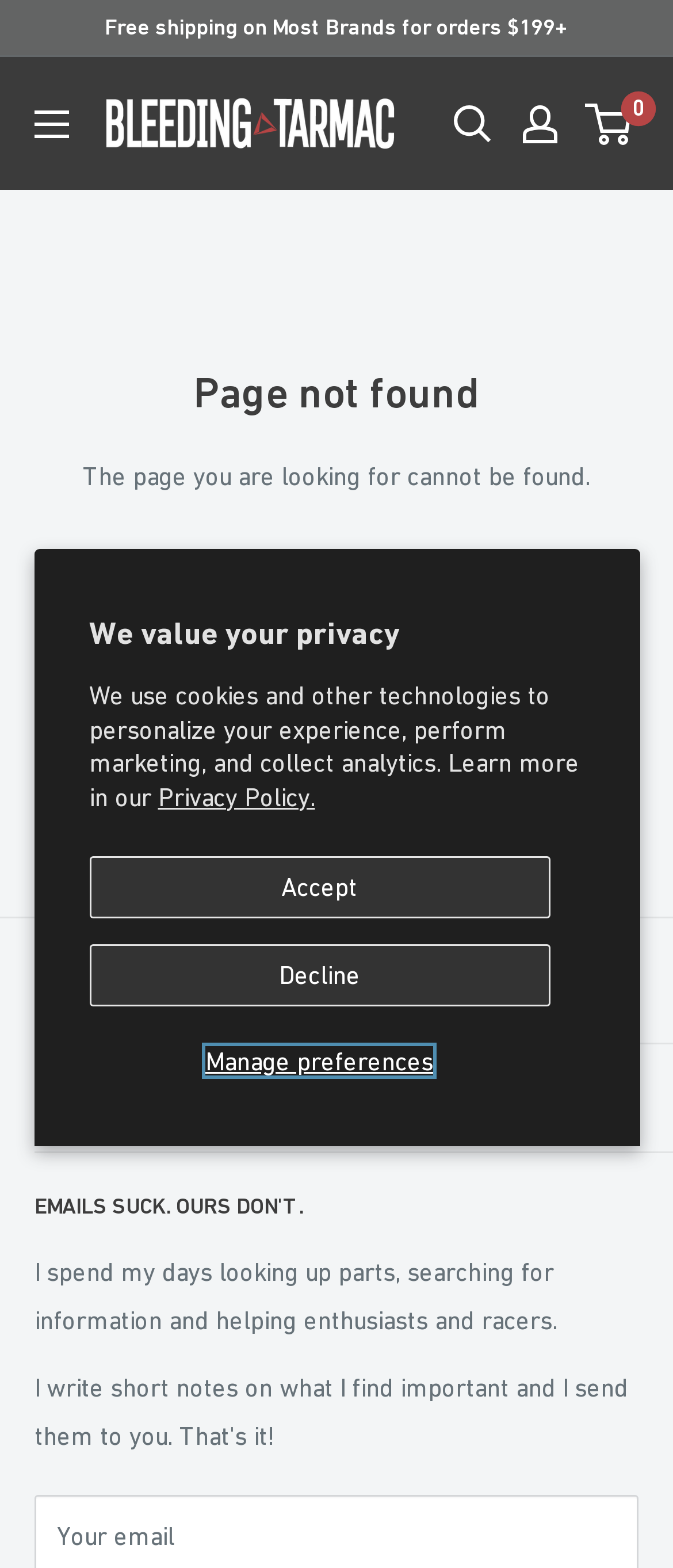Provide a short answer to the following question with just one word or phrase: What is the minimum order amount for free shipping?

$199+